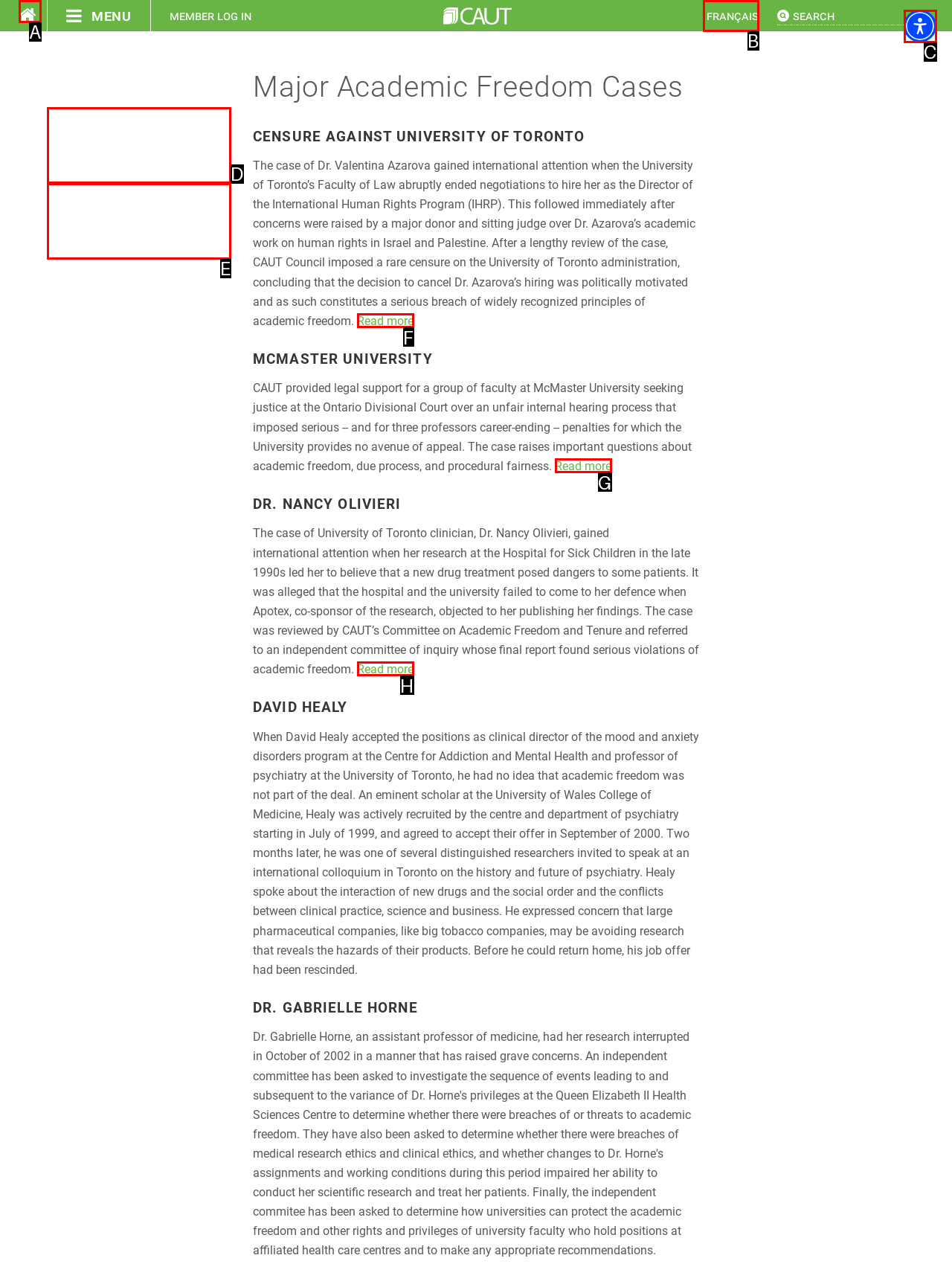From the given choices, indicate the option that best matches: Get Involved
State the letter of the chosen option directly.

D